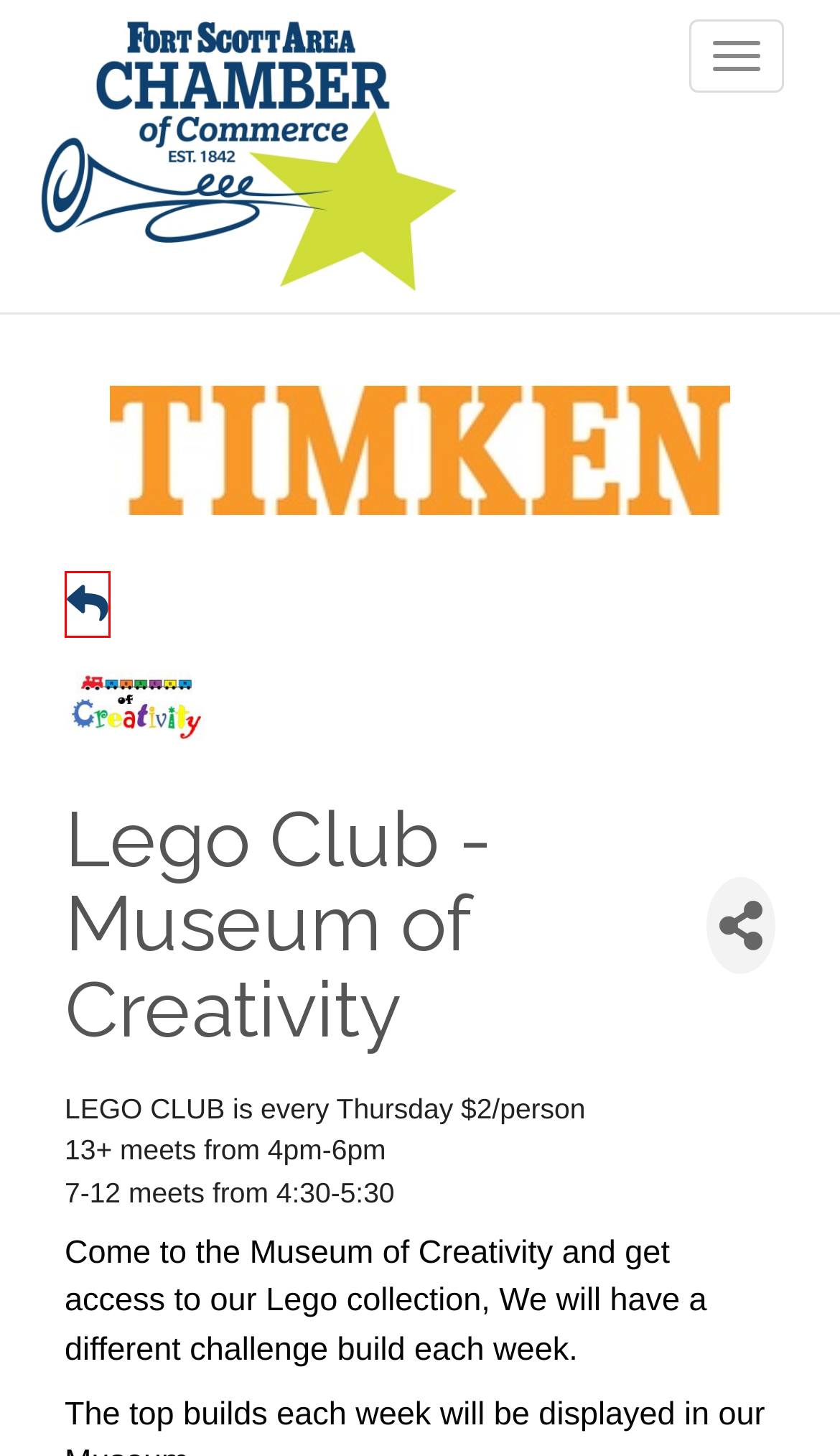Examine the webpage screenshot and identify the UI element enclosed in the red bounding box. Pick the webpage description that most accurately matches the new webpage after clicking the selected element. Here are the candidates:
A. Member To Member Deals | Fort Scott Area Chamber of Commerce
B. Hot Deals | Fort Scott Area Chamber of Commerce
C. Event List | Fort Scott Area Chamber of Commerce
D. Fort Scott Area Chamber of Commerce : Sign Up to Stay in Touch
E. Business Directory Search - Fort Scott Area Chamber of Commerce, KS
F. Event Calendar | Fort Scott Area Chamber of Commerce - Fort Scott Area Chamber of Commerce, KS
G. Contact Us - Fort Scott Area Chamber of Commerce, KS
H. Association Management Software | Association Software

F